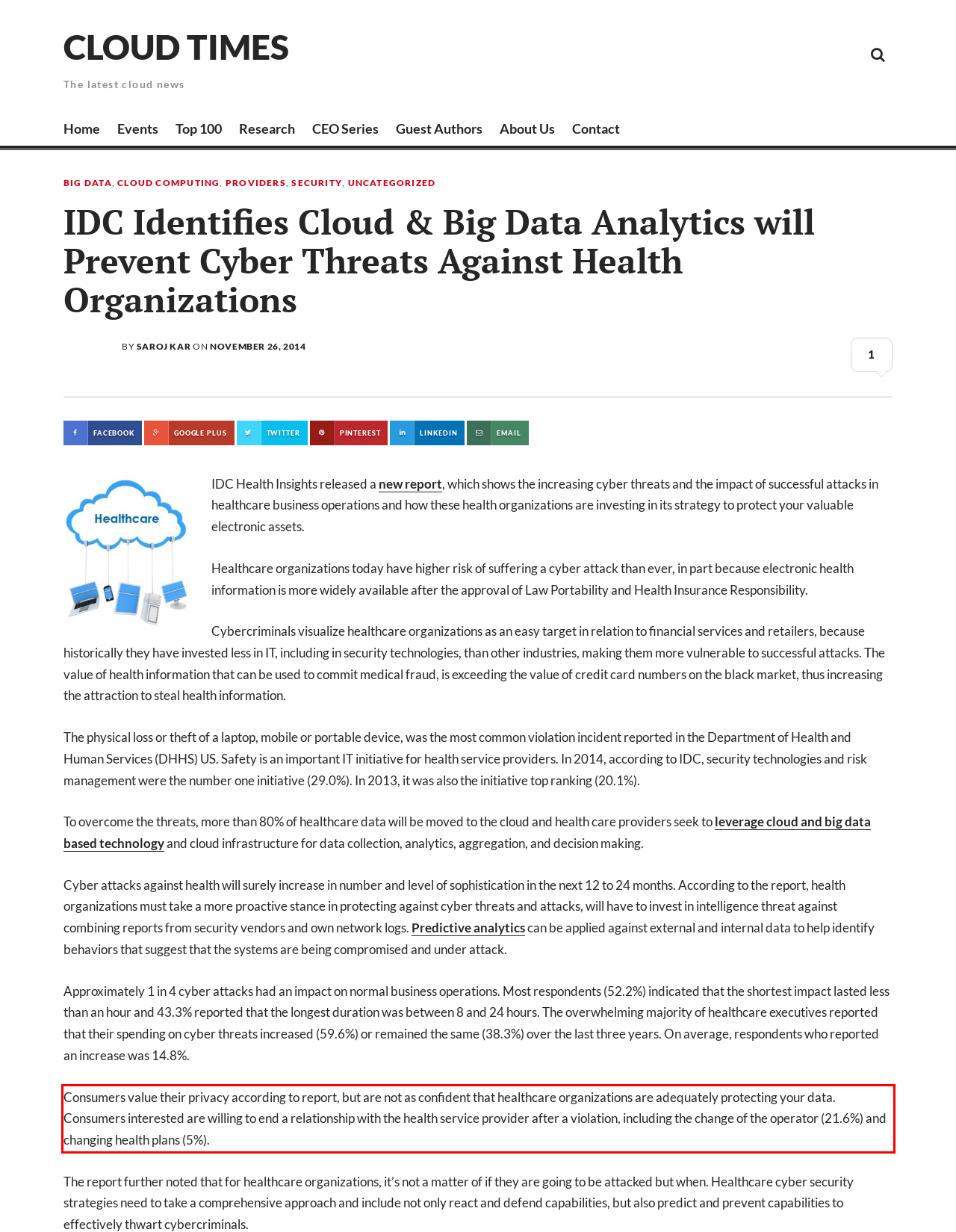Within the screenshot of a webpage, identify the red bounding box and perform OCR to capture the text content it contains.

Consumers value their privacy according to report, but are not as confident that healthcare organizations are adequately protecting your data. Consumers interested are willing to end a relationship with the health service provider after a violation, including the change of the operator (21.6%) and changing health plans (5%).